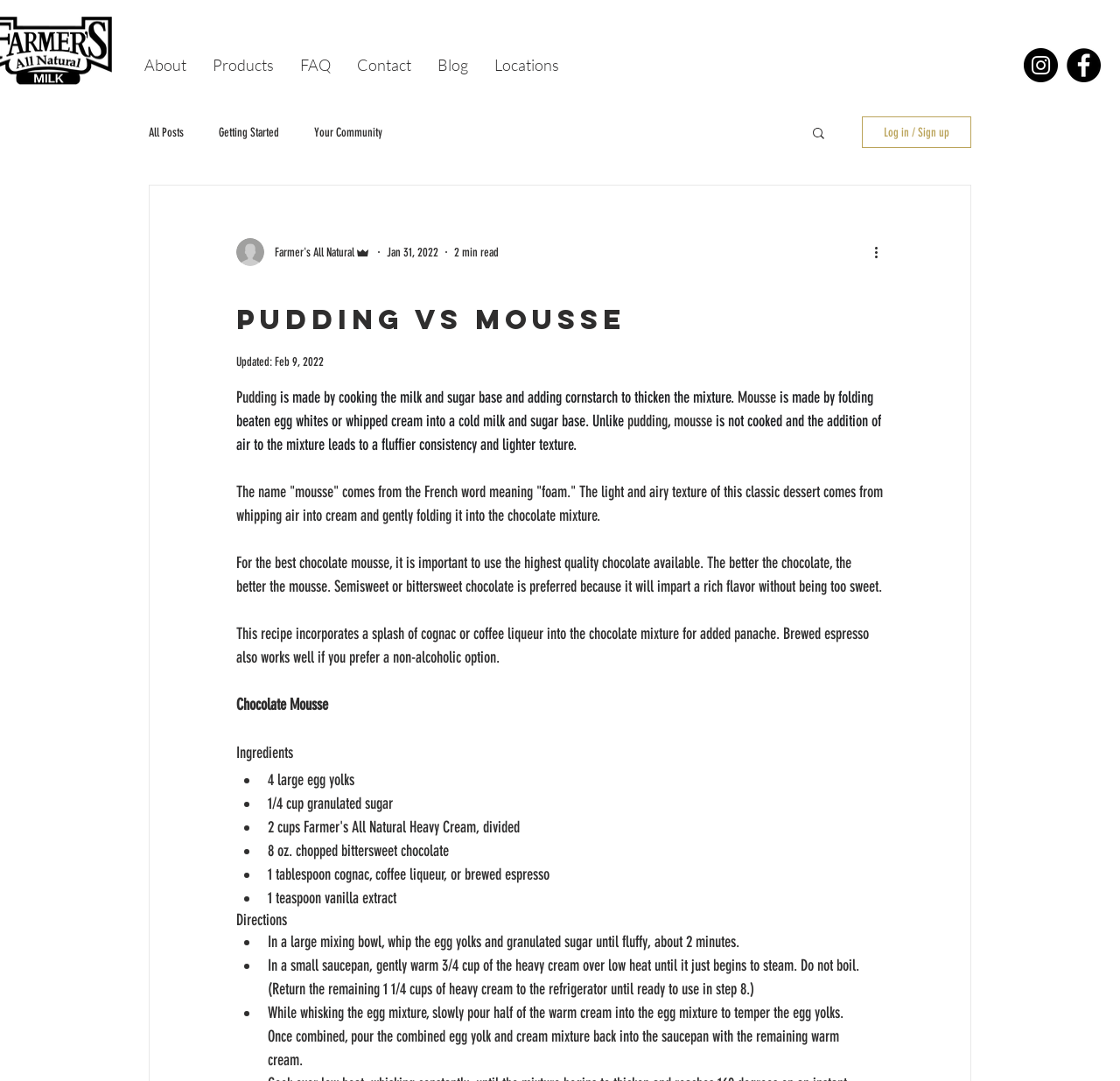Can you give a comprehensive explanation to the question given the content of the image?
What is the recommended type of chocolate for making chocolate mousse?

I found the answer by reading the text that provides tips for making chocolate mousse, which recommends using high-quality semisweet or bittersweet chocolate for the best flavor.